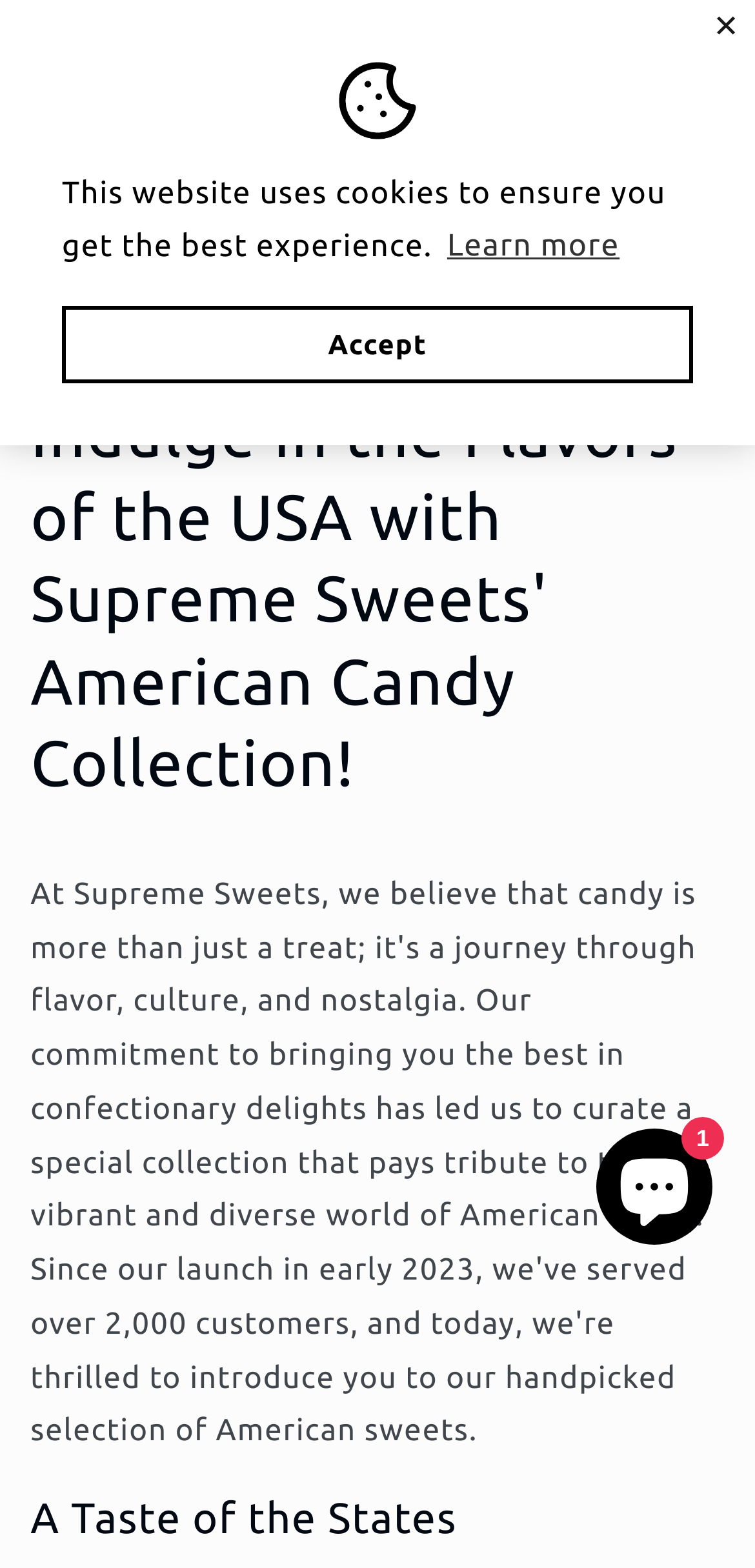Please examine the image and provide a detailed answer to the question: What is the minimum order value for free shipping in the UK?

The announcement bar at the top of the page displays a message stating 'Free shipping on orders over £20 - UK Only', indicating that the minimum order value for free shipping in the UK is £20.